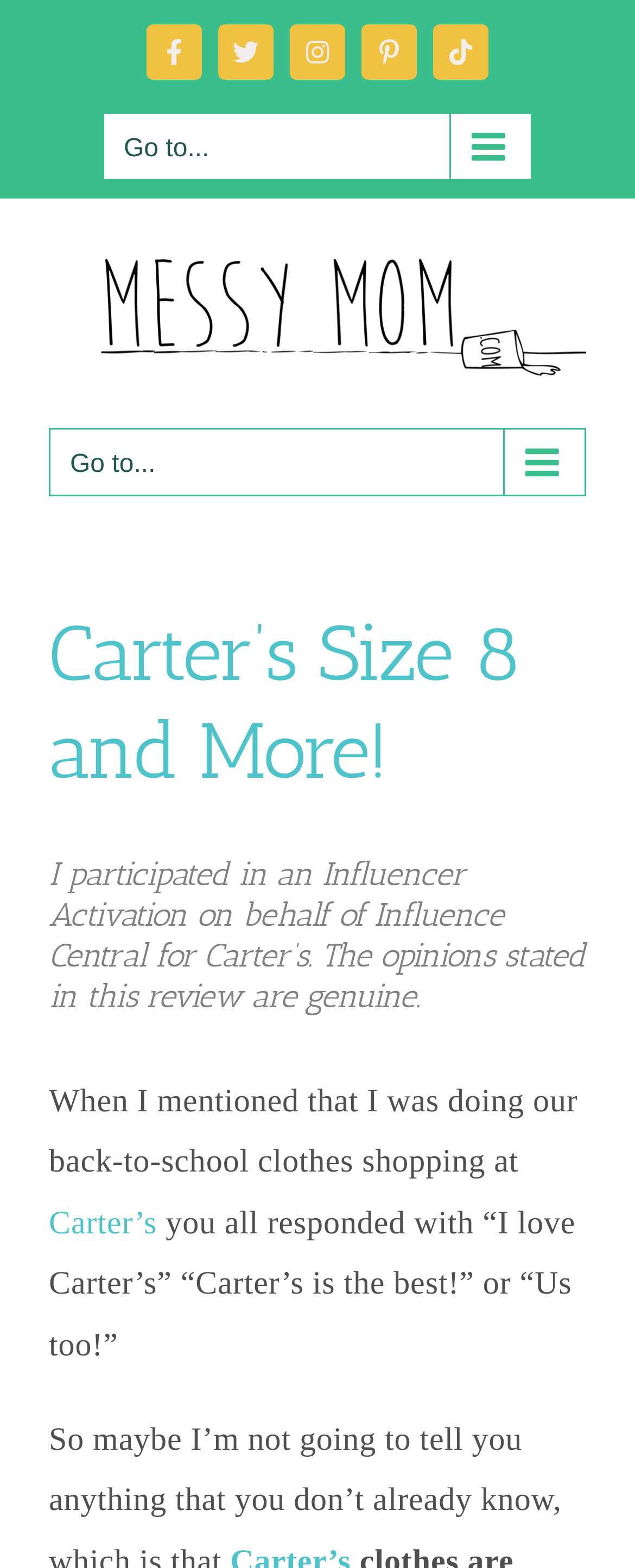Please identify the bounding box coordinates of the area that needs to be clicked to follow this instruction: "Click Facebook".

[0.231, 0.016, 0.318, 0.051]